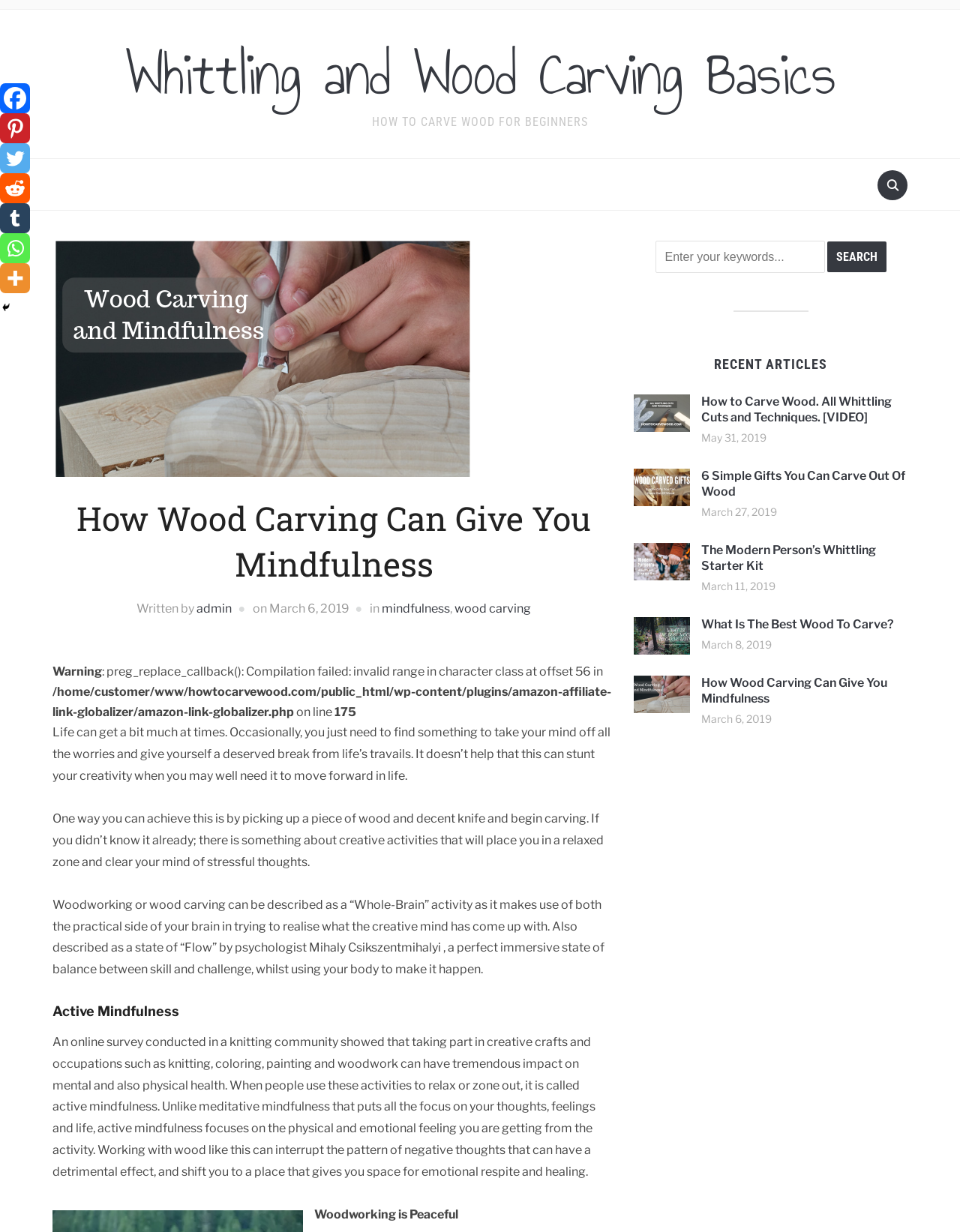Find the bounding box coordinates of the clickable region needed to perform the following instruction: "Read the article about Whittling and Wood Carving Basics". The coordinates should be provided as four float numbers between 0 and 1, i.e., [left, top, right, bottom].

[0.13, 0.023, 0.87, 0.097]